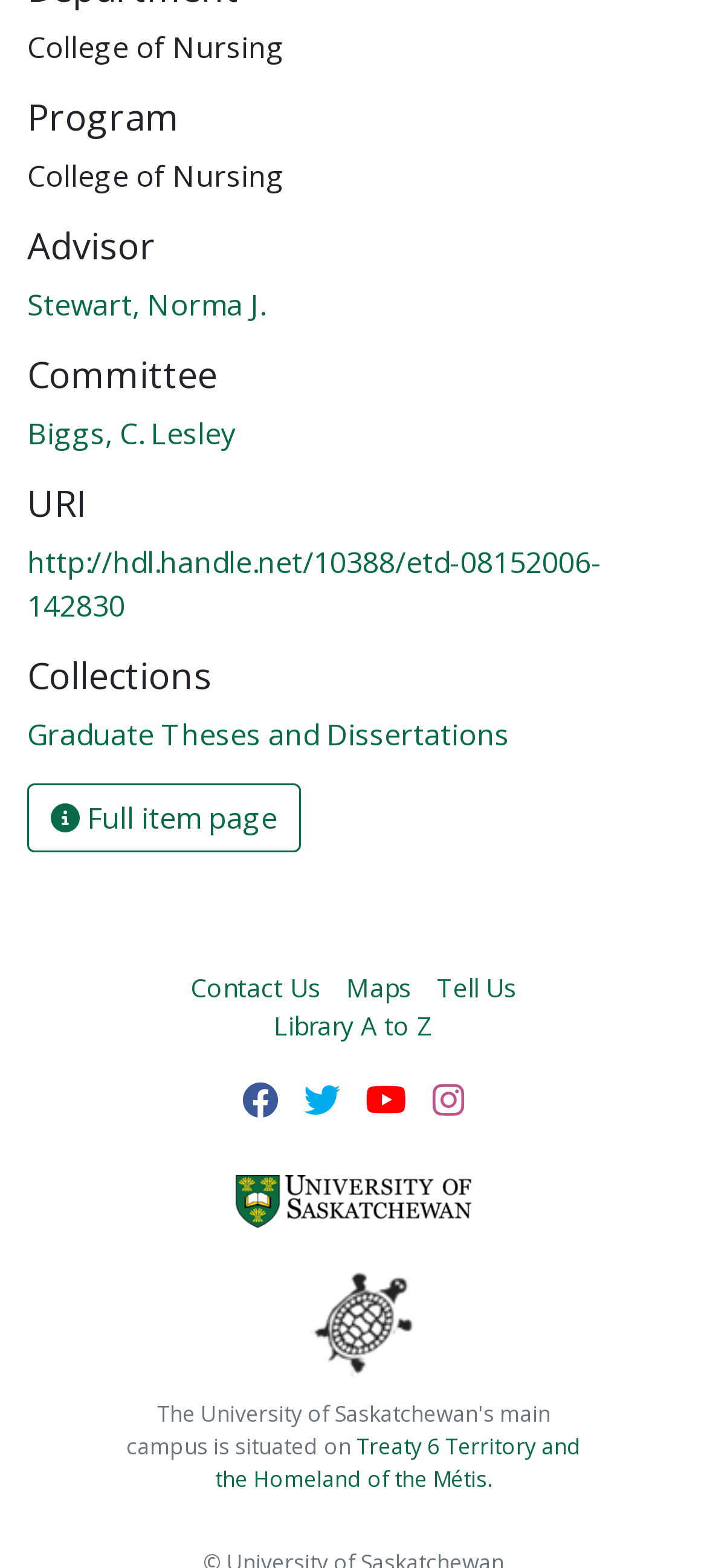Give a one-word or short phrase answer to this question: 
Who is the advisor?

Stewart, Norma J.